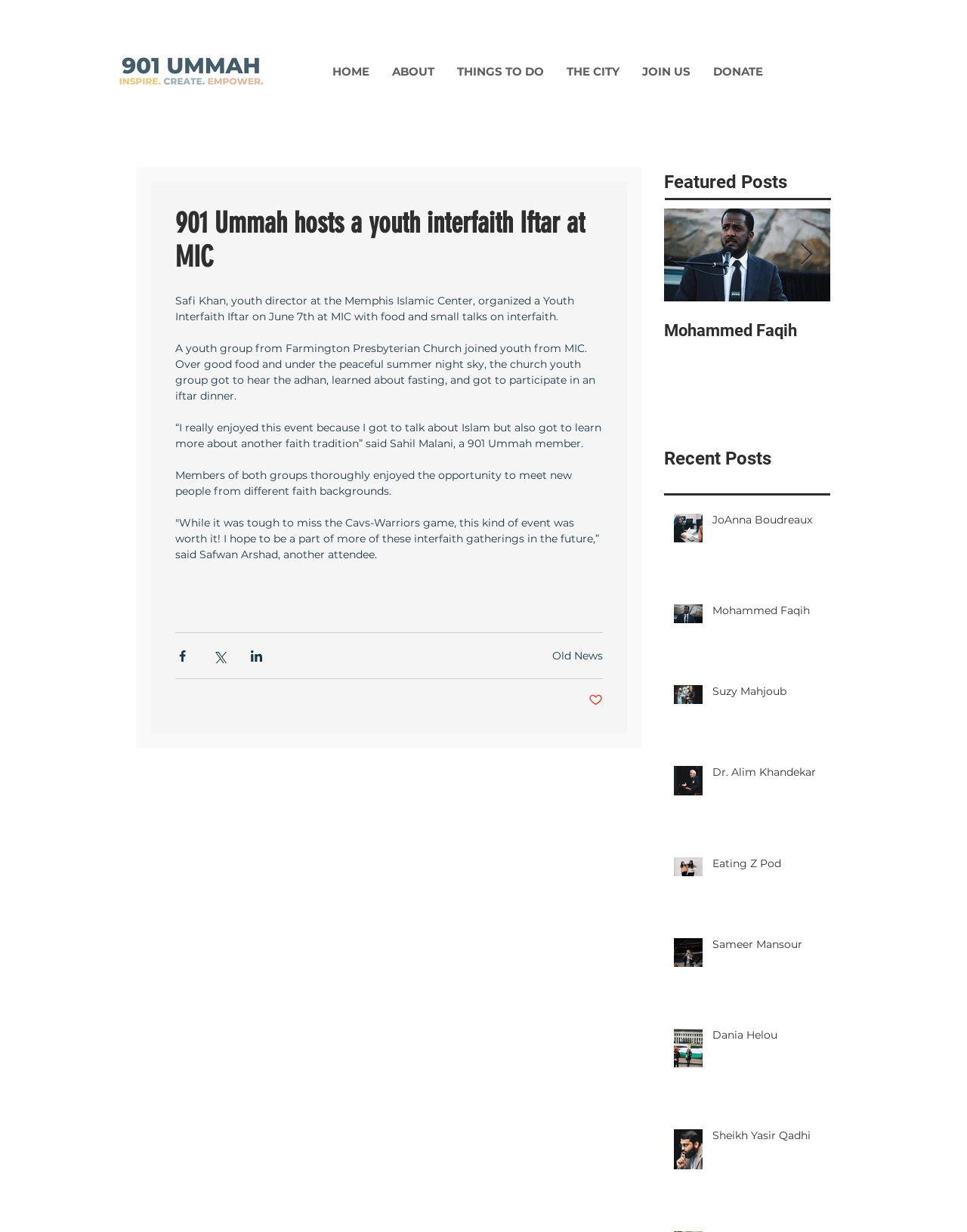Find the bounding box of the element with the following description: "Eating Z Pod". The coordinates must be four float numbers between 0 and 1, formatted as [left, top, right, bottom].

[0.737, 0.695, 0.849, 0.712]